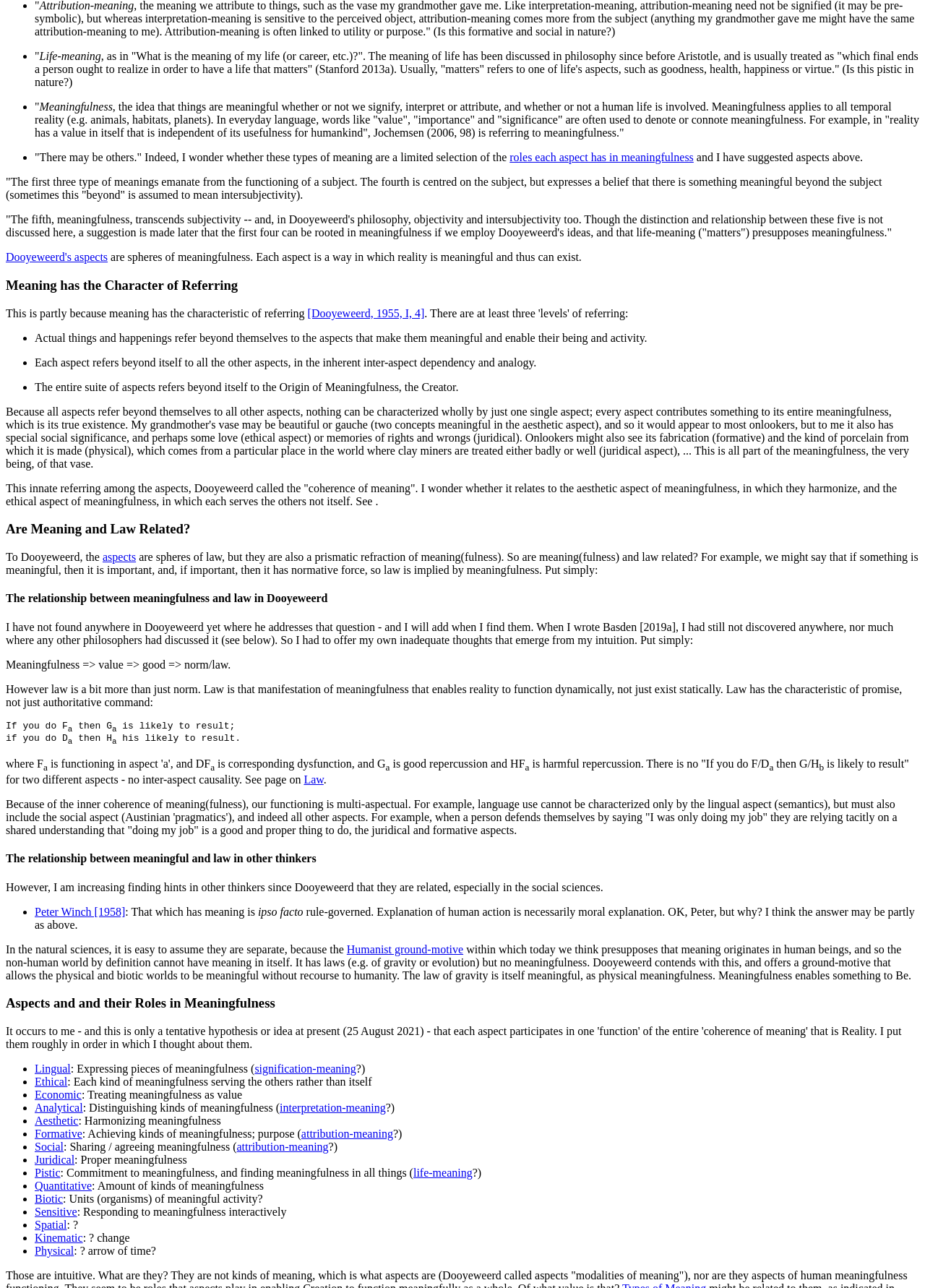Could you find the bounding box coordinates of the clickable area to complete this instruction: "View the 'Recent Posts'"?

None